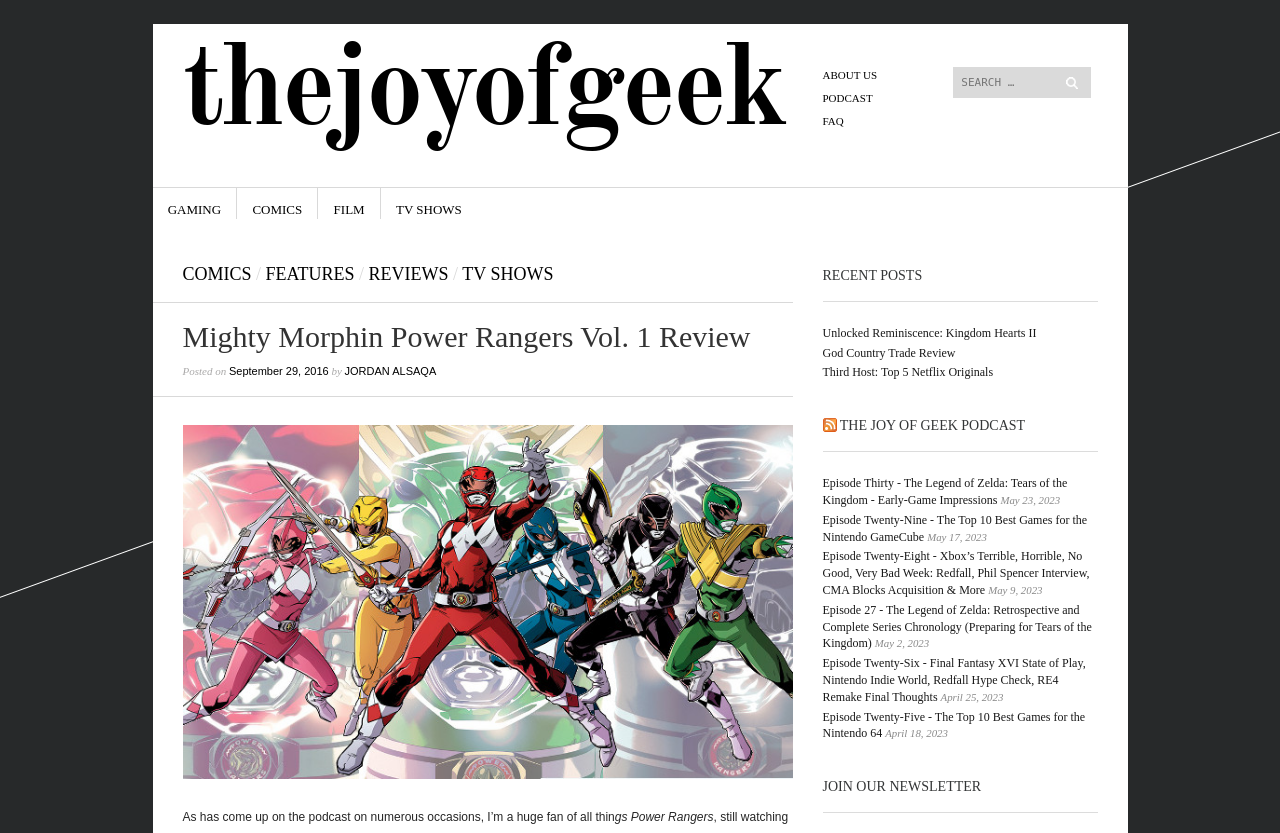Locate the bounding box coordinates of the clickable element to fulfill the following instruction: "Read Mighty Morphin Power Rangers Vol. 1 Review". Provide the coordinates as four float numbers between 0 and 1 in the format [left, top, right, bottom].

[0.143, 0.379, 0.619, 0.429]